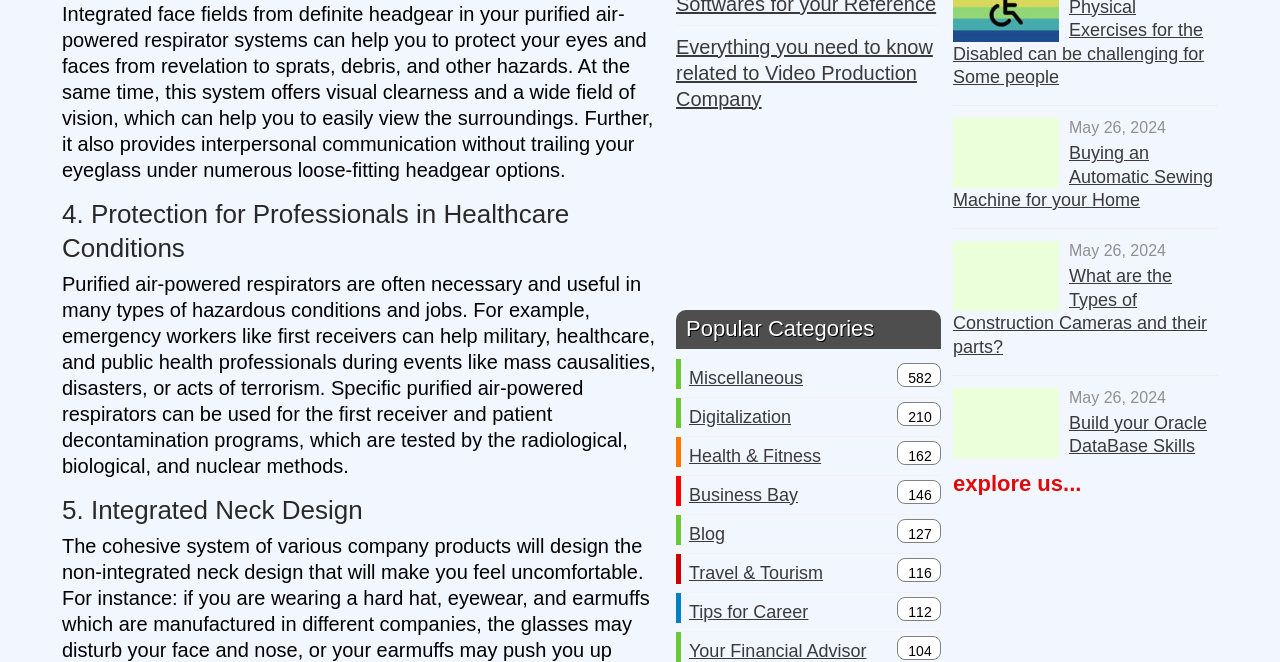What is the date associated with the article 'What are the Types of Construction Cameras and their parts?'?
Please provide a single word or phrase as your answer based on the image.

May 26, 2024